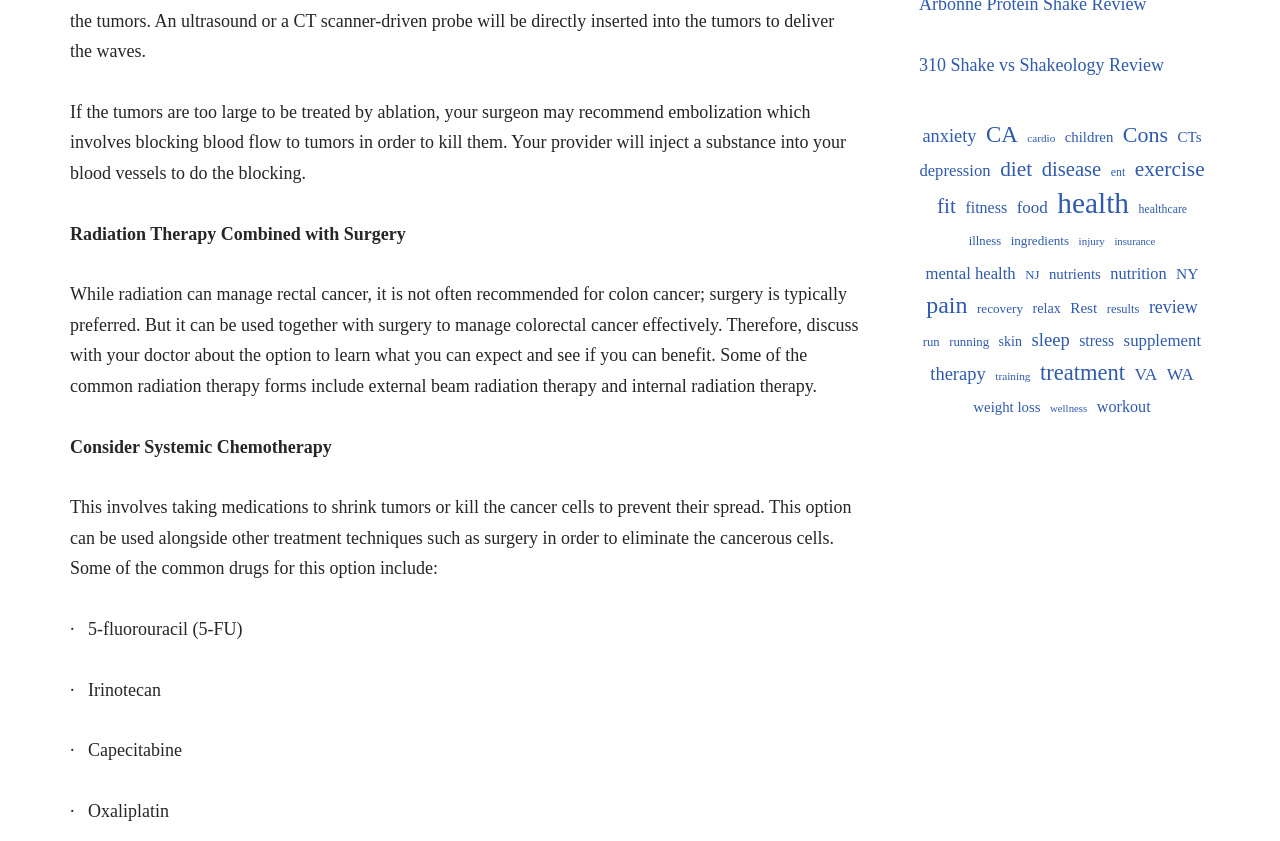How many types of medications are listed for systemic chemotherapy? From the image, respond with a single word or brief phrase.

4